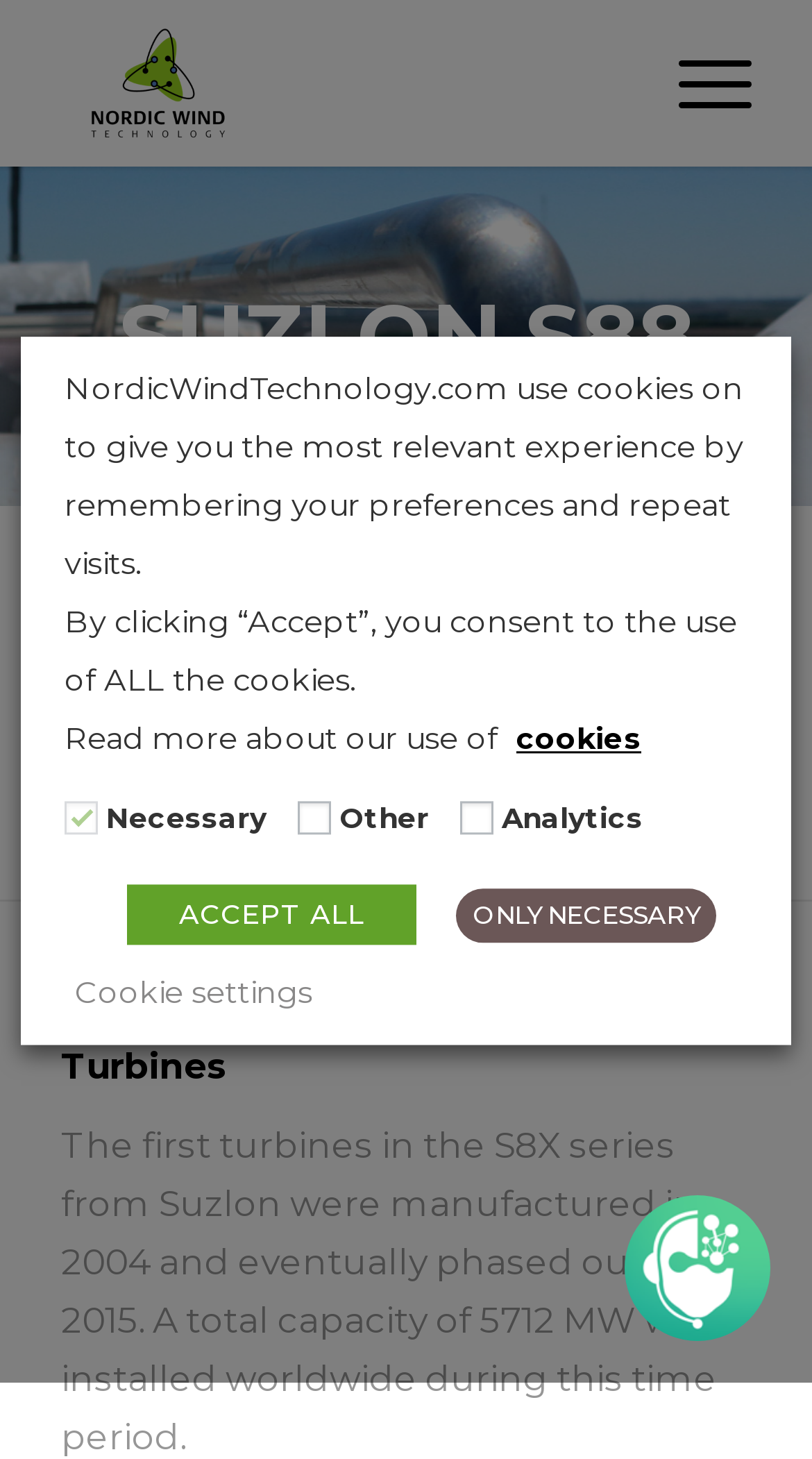Respond to the question below with a single word or phrase:
What is the total capacity of S88 wind turbines installed worldwide?

5712 MW